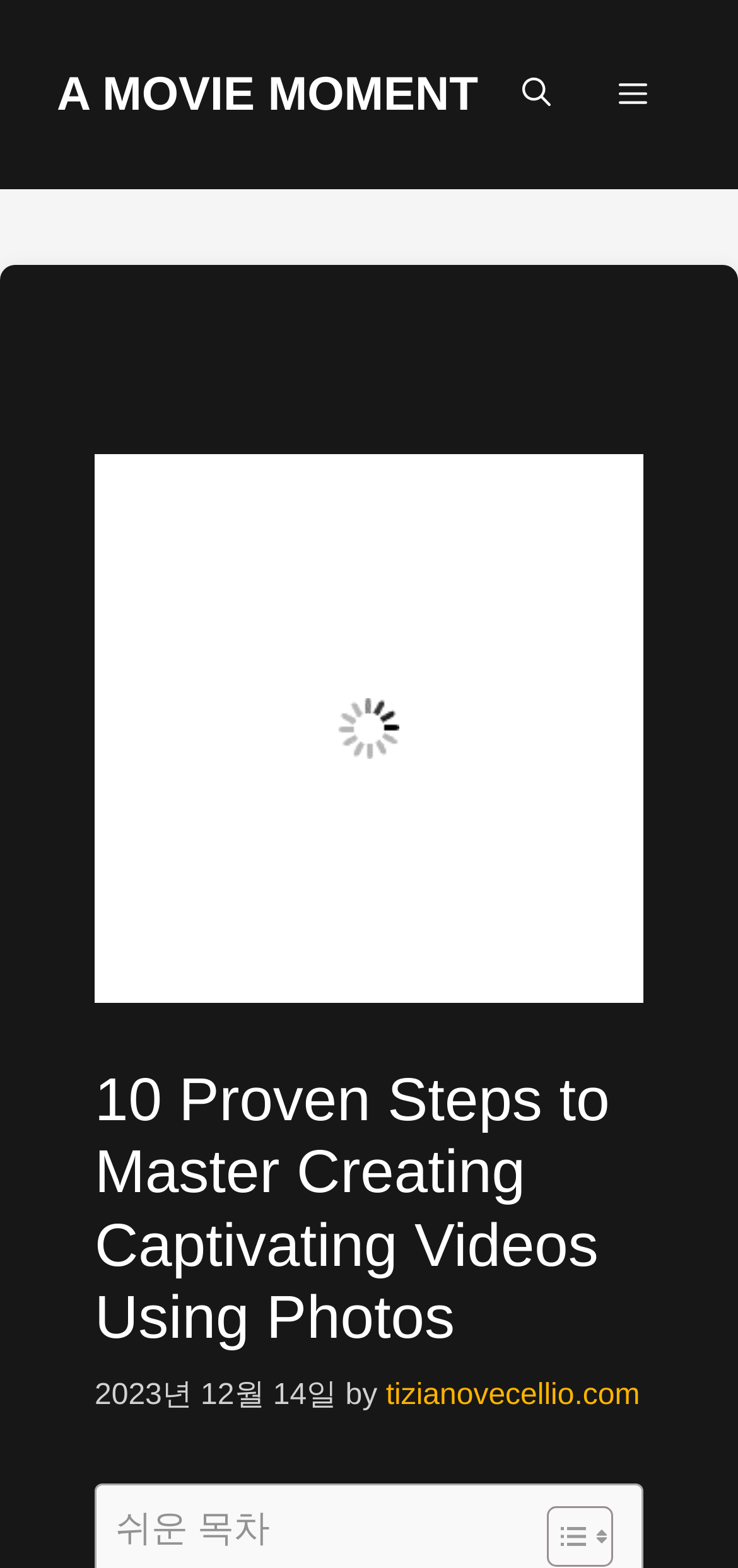Please study the image and answer the question comprehensively:
What is the text of the link below the main heading?

I found the link element below the main heading, which is located in the content section. The link element contains the text 'tizianovecellio.com'.